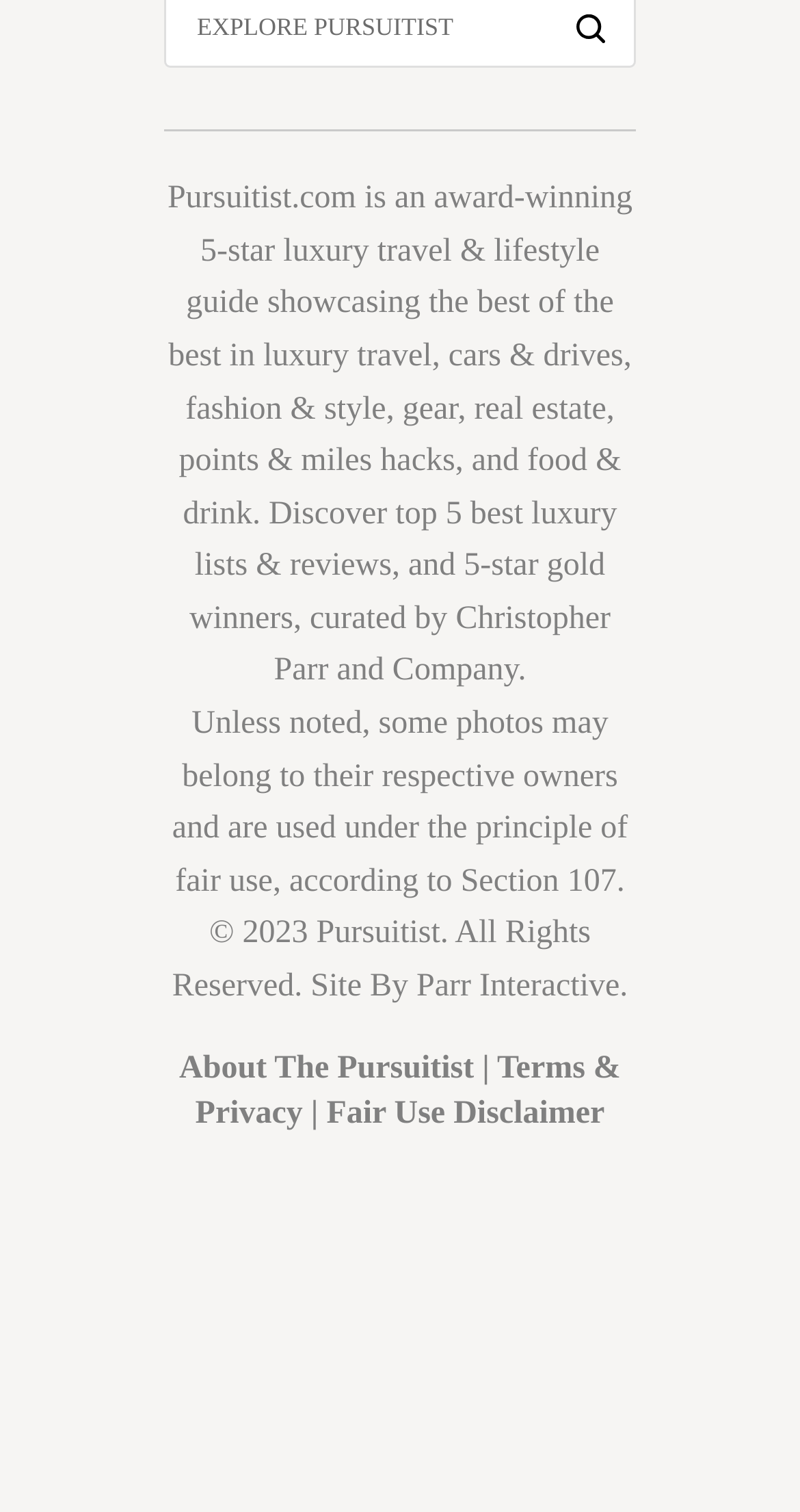Refer to the image and provide a thorough answer to this question:
Who designed the website?

The link 'Parr Interactive' in the footer of the webpage suggests that Parr Interactive is the company responsible for designing and developing the Pursuitist.com website.